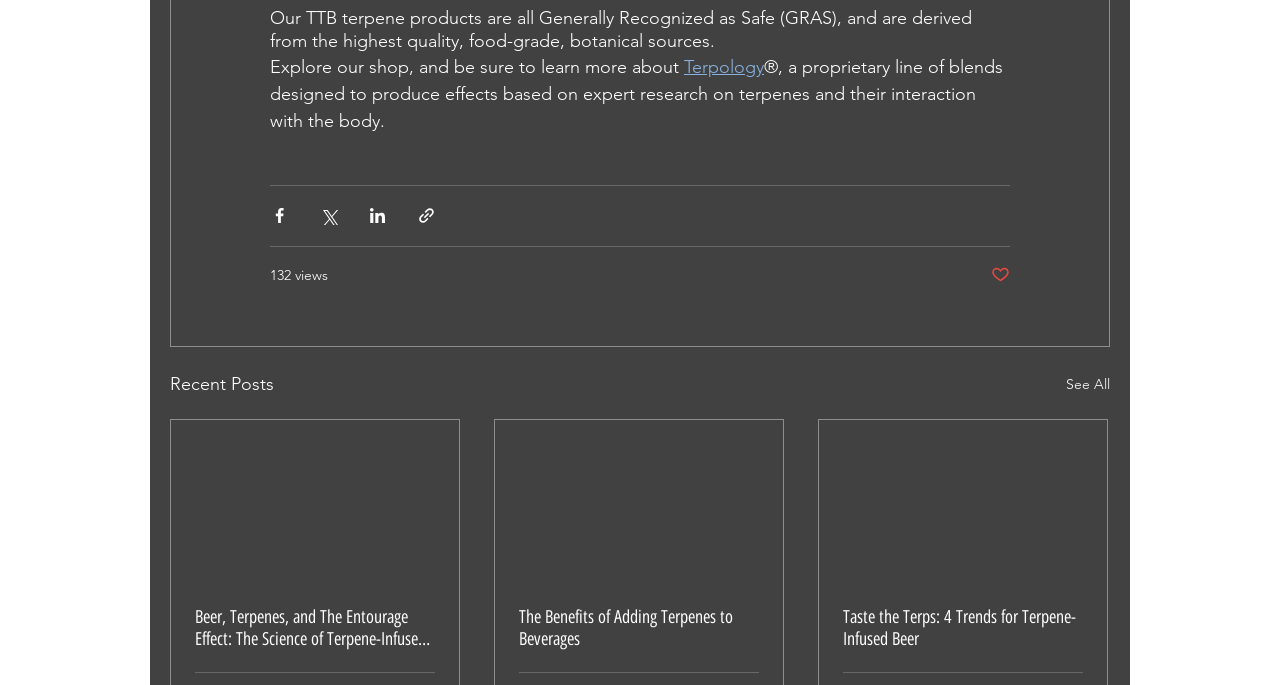Please identify the bounding box coordinates of the clickable element to fulfill the following instruction: "Read about Beer, Terpenes, and The Entourage Effect". The coordinates should be four float numbers between 0 and 1, i.e., [left, top, right, bottom].

[0.152, 0.884, 0.34, 0.948]